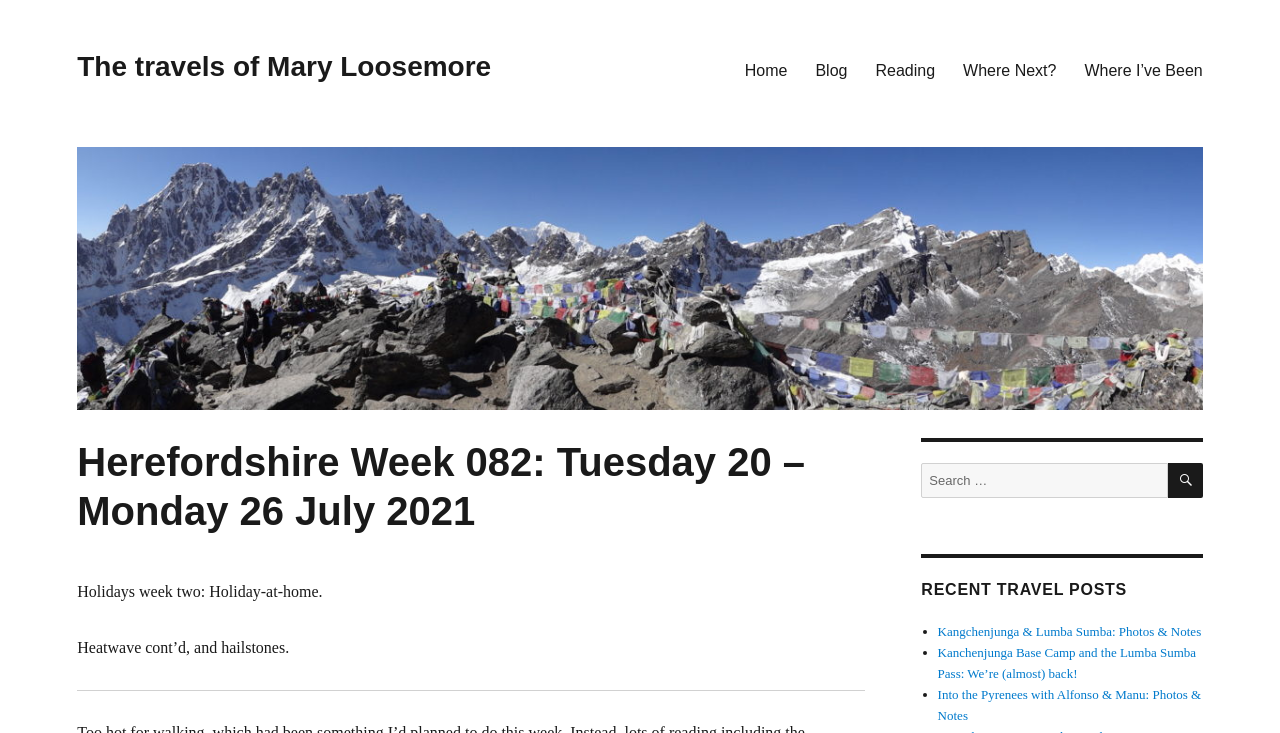Analyze and describe the webpage in a detailed narrative.

This webpage is about Mary Loosemore's travels, specifically her Herefordshire Week 082 from Tuesday 20 to Monday 26 July 2021. At the top left, there is a link to "The travels of Mary Loosemore" which is also the title of the webpage. 

To the right of the title, there is a primary navigation menu with five links: "Home", "Blog", "Reading", "Where Next?", and "Where I’ve Been". 

Below the title, there is a large image with a header that displays the title of the webpage again. The image takes up most of the width of the page. 

Above the image, there are two lines of text: "Holidays week two: Holiday-at-home." and "Heatwave cont’d, and hailstones." 

Below the image, there is a horizontal separator line. 

On the right side of the page, there is a search box with a label "Search for:" and a search button with a magnifying glass icon. 

Below the search box, there is a heading "RECENT TRAVEL POSTS" followed by a list of three recent travel posts, each marked with a bullet point and a link to the post. The posts are "Kangchenjunga & Lumba Sumba: Photos & Notes", "Kanchenjunga Base Camp and the Lumba Sumba Pass: We’re (almost) back!", and "Into the Pyrenees with Alfonso & Manu: Photos & Notes".